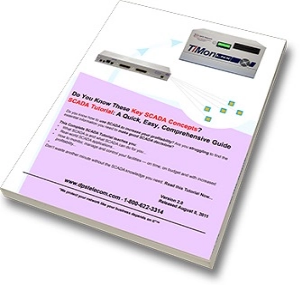What is the color of the border?
Analyze the screenshot and provide a detailed answer to the question.

The cover of the tutorial incorporates a vibrant layout with a pink border, which signifies its approachable and informative nature.